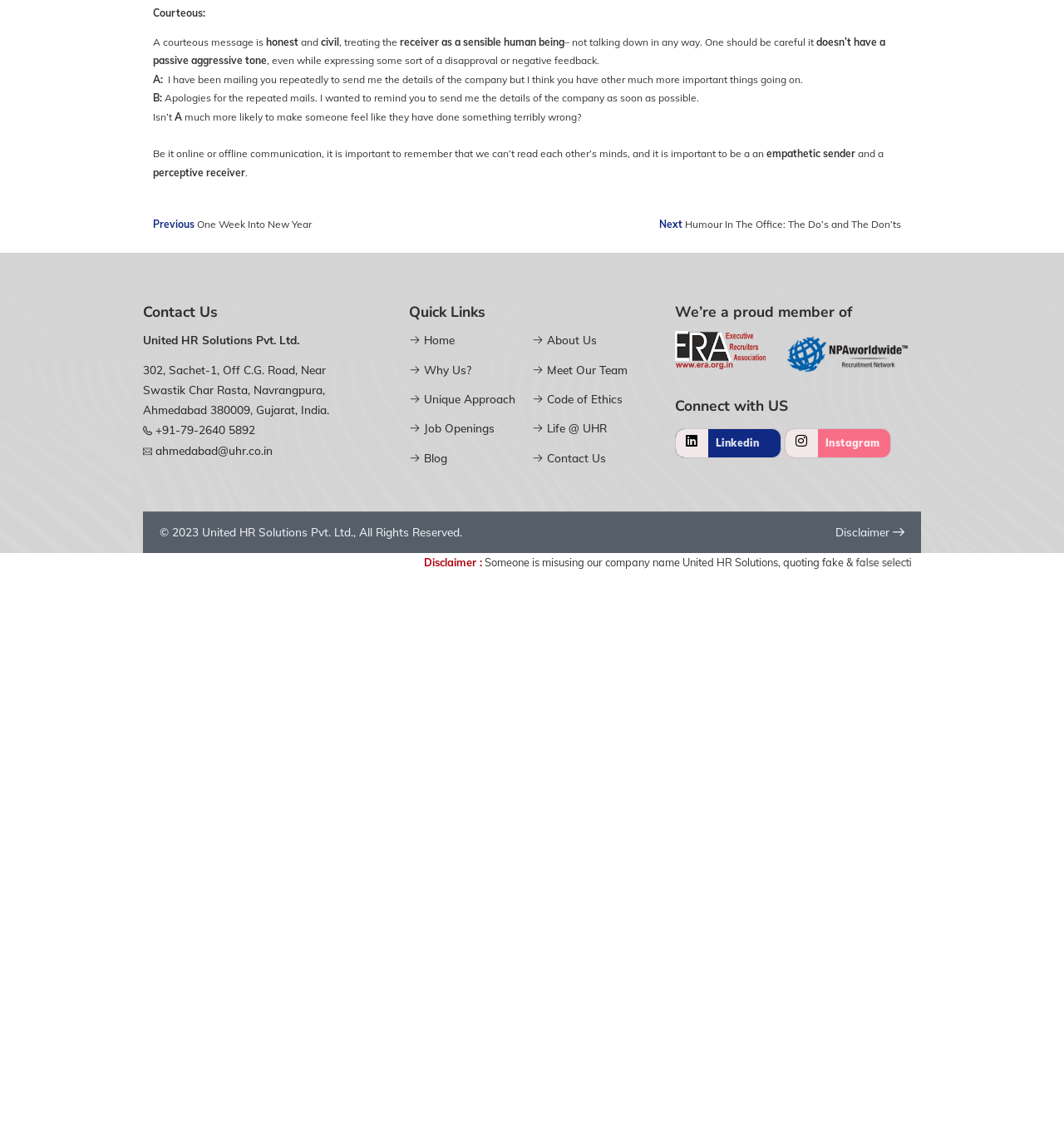Find the bounding box coordinates for the area that should be clicked to accomplish the instruction: "Click on 'Blog'".

[0.48, 0.857, 0.525, 0.877]